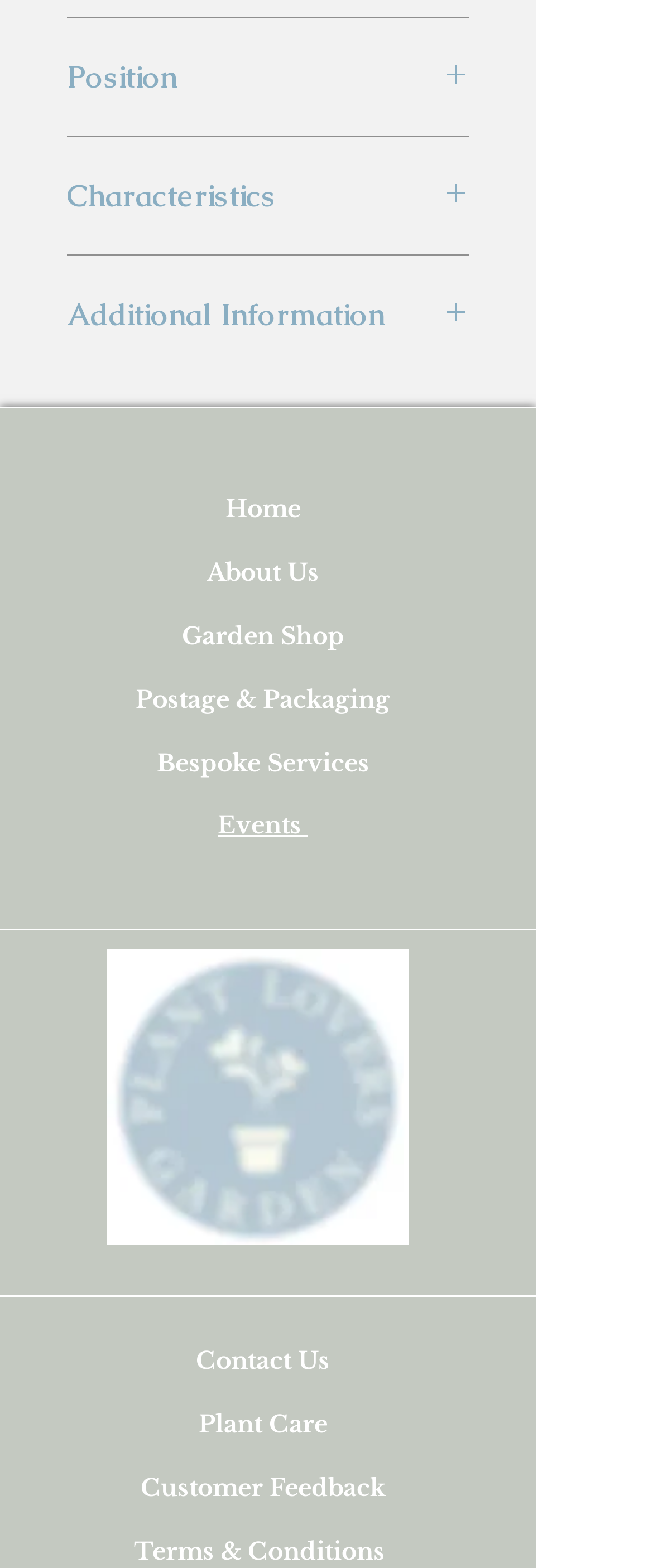What is the last link in the navigation menu?
Based on the image, respond with a single word or phrase.

Terms & Conditions